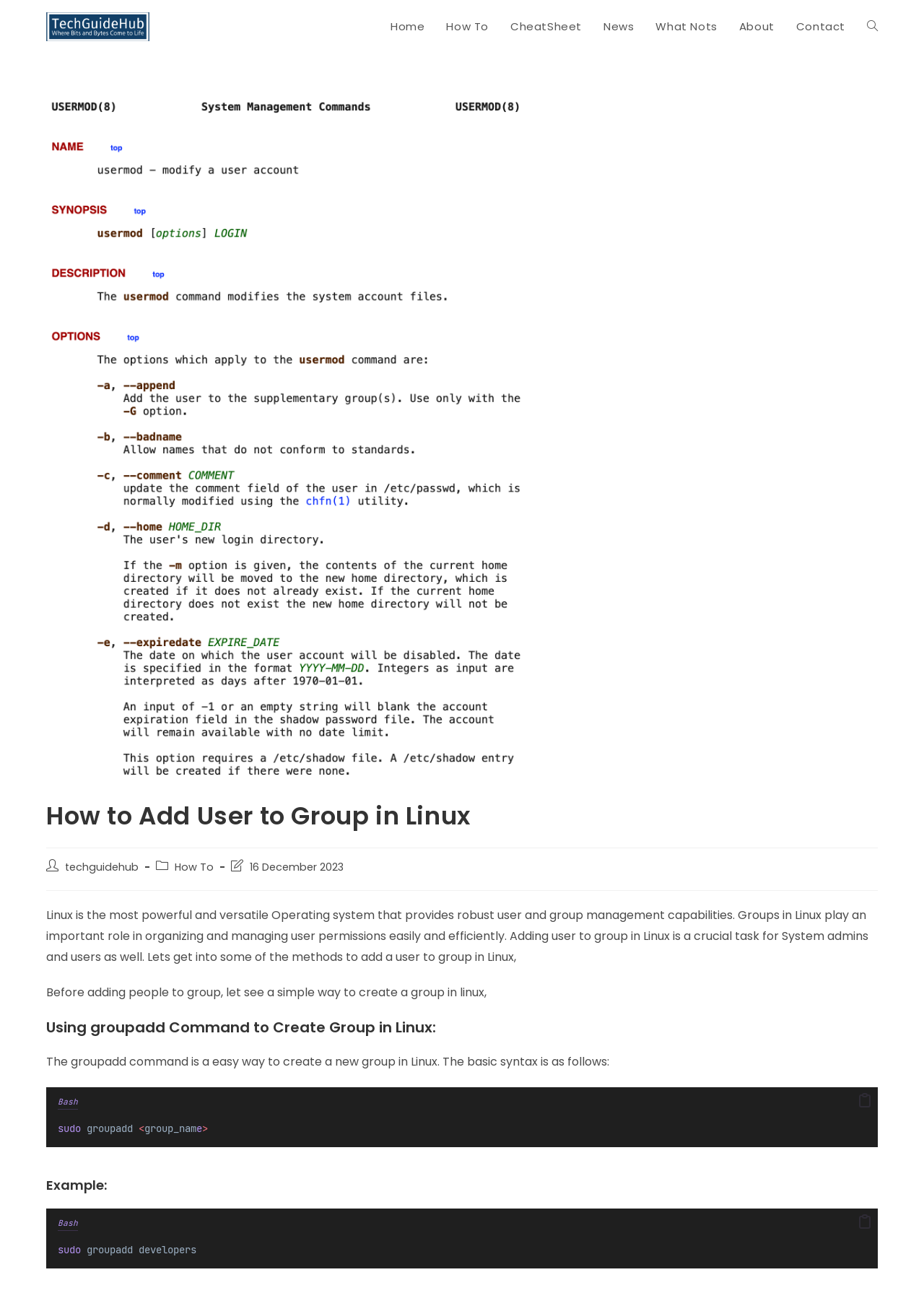How many links are in the top navigation bar?
Kindly offer a detailed explanation using the data available in the image.

The top navigation bar contains links to 'Home', 'How To', 'CheatSheet', 'News', 'What Nots', 'About', and 'Contact', which makes a total of 7 links.